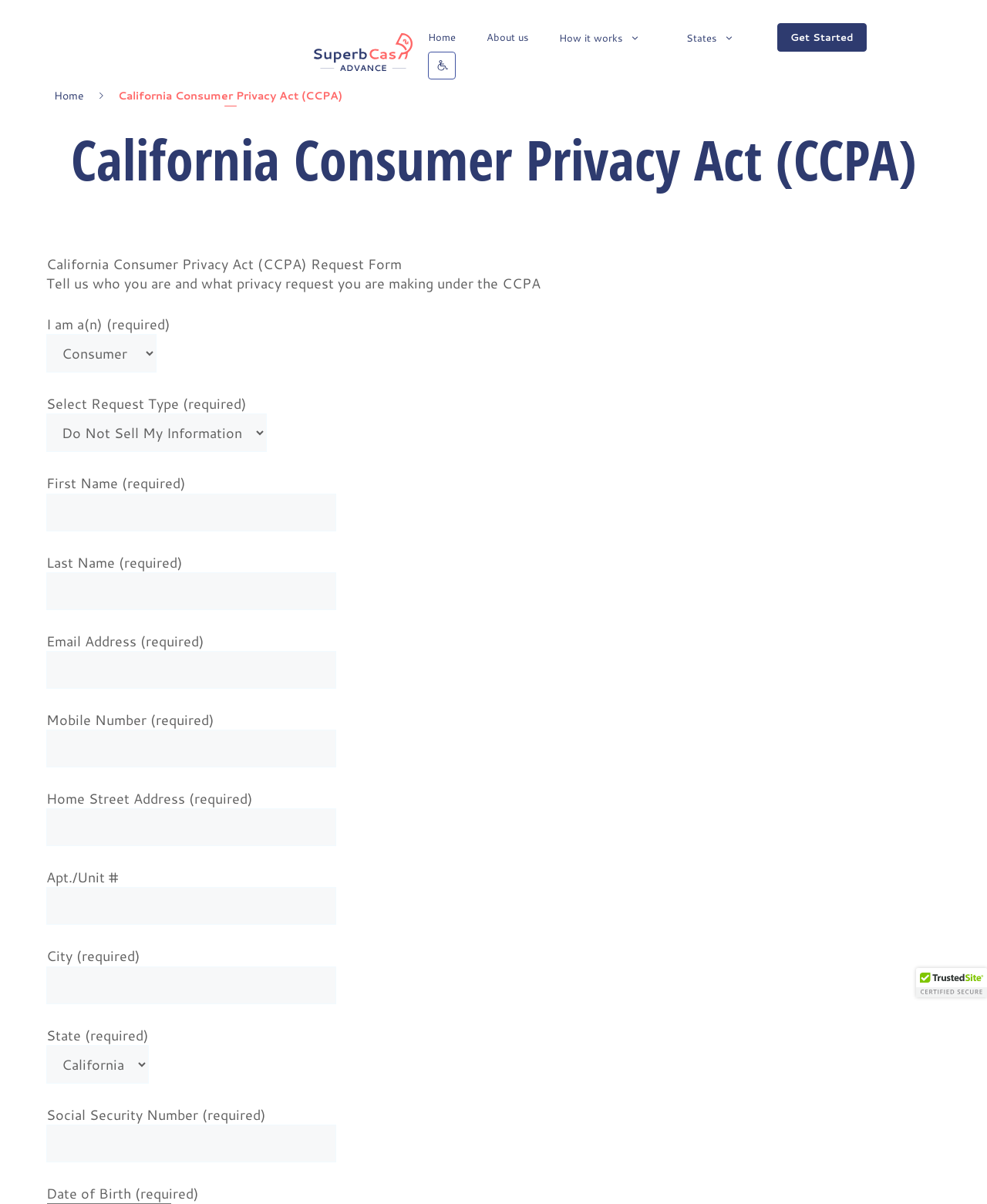What is the headline of the webpage?

California Consumer Privacy Act (CCPA)